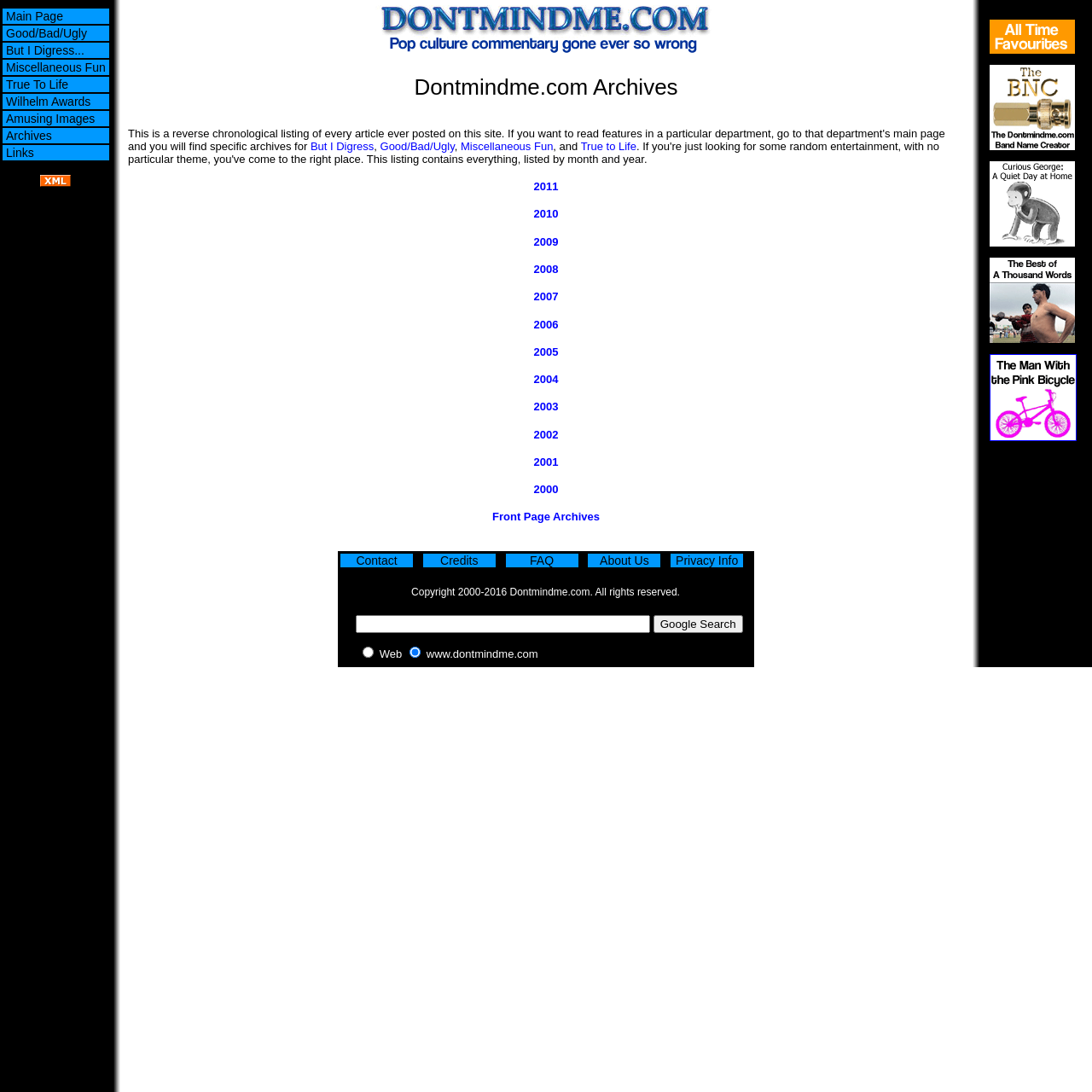Using the webpage screenshot and the element description But I Digress, determine the bounding box coordinates. Specify the coordinates in the format (top-left x, top-left y, bottom-right x, bottom-right y) with values ranging from 0 to 1.

[0.284, 0.128, 0.342, 0.14]